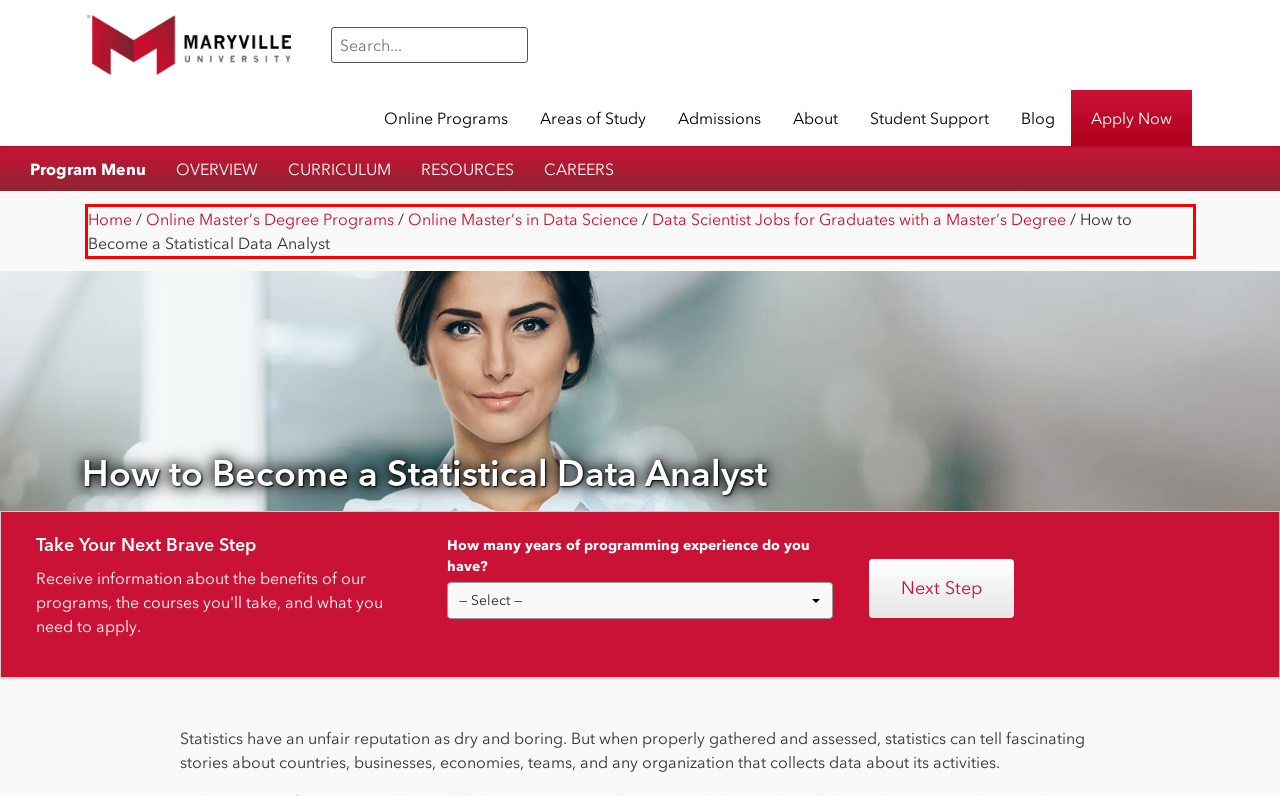Analyze the screenshot of the webpage and extract the text from the UI element that is inside the red bounding box.

Home / Online Master’s Degree Programs / Online Master’s in Data Science / Data Scientist Jobs for Graduates with a Master’s Degree / How to Become a Statistical Data Analyst